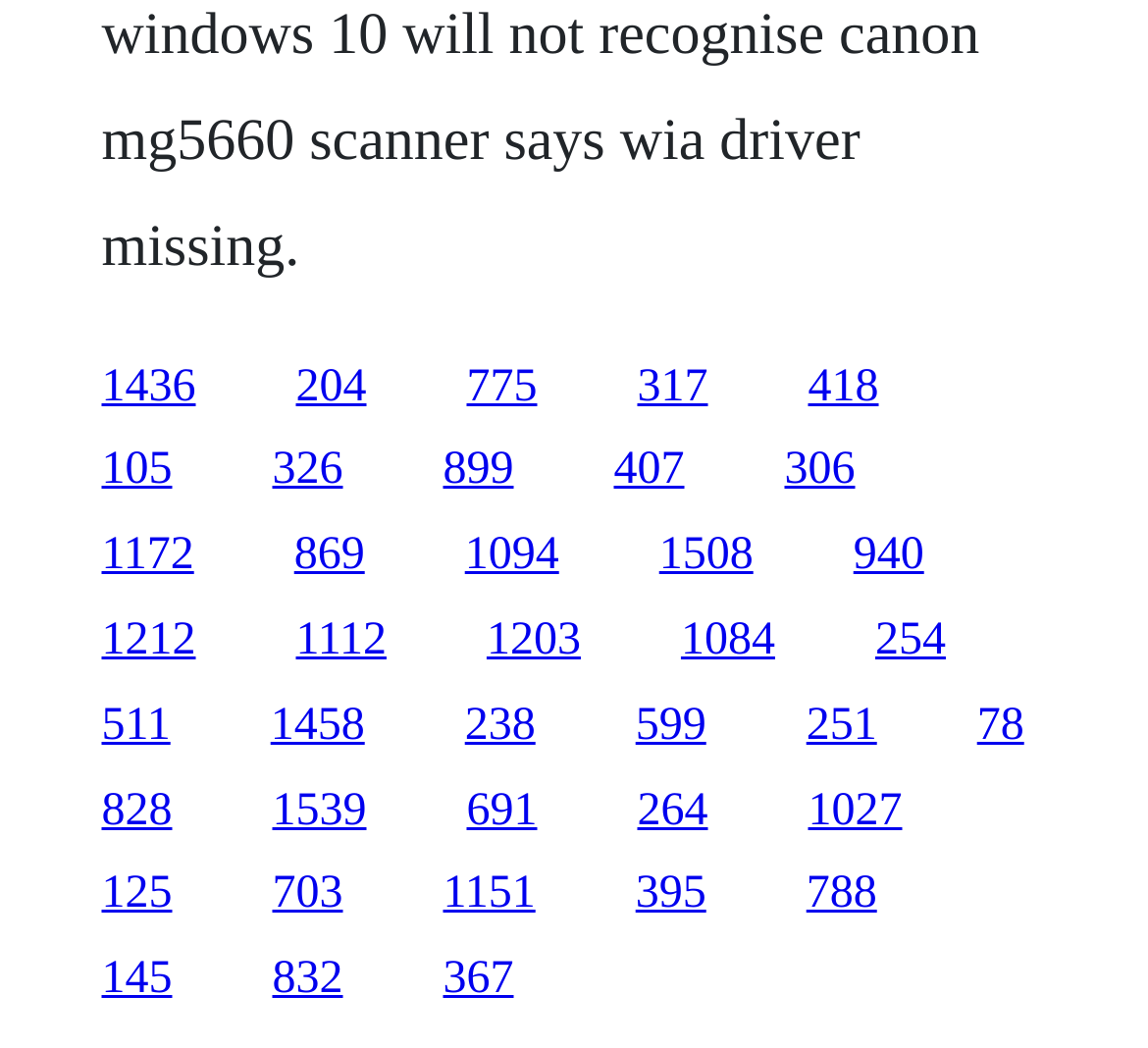Please provide a short answer using a single word or phrase for the question:
How many links are on the webpage?

30